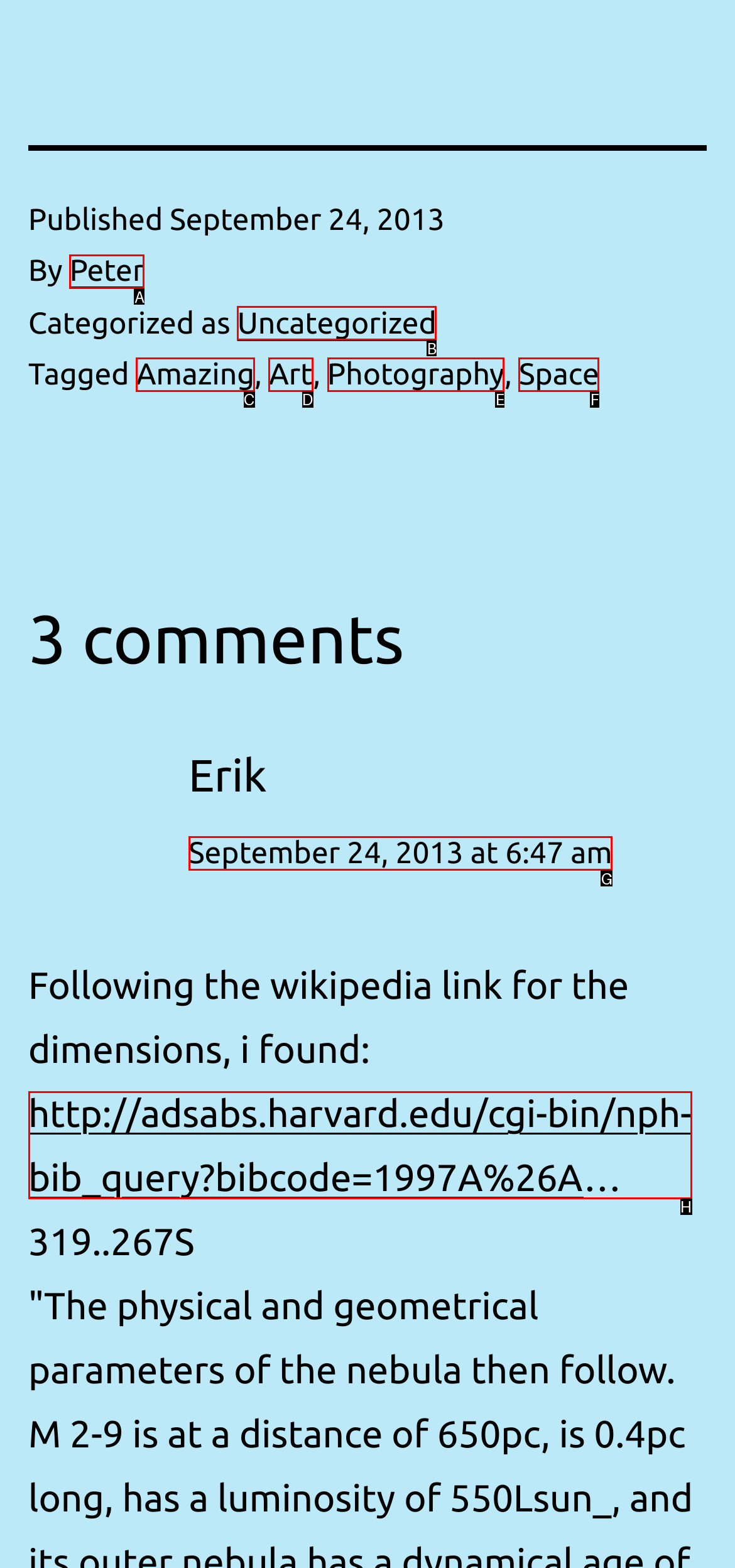Identify which HTML element matches the description: Space. Answer with the correct option's letter.

F